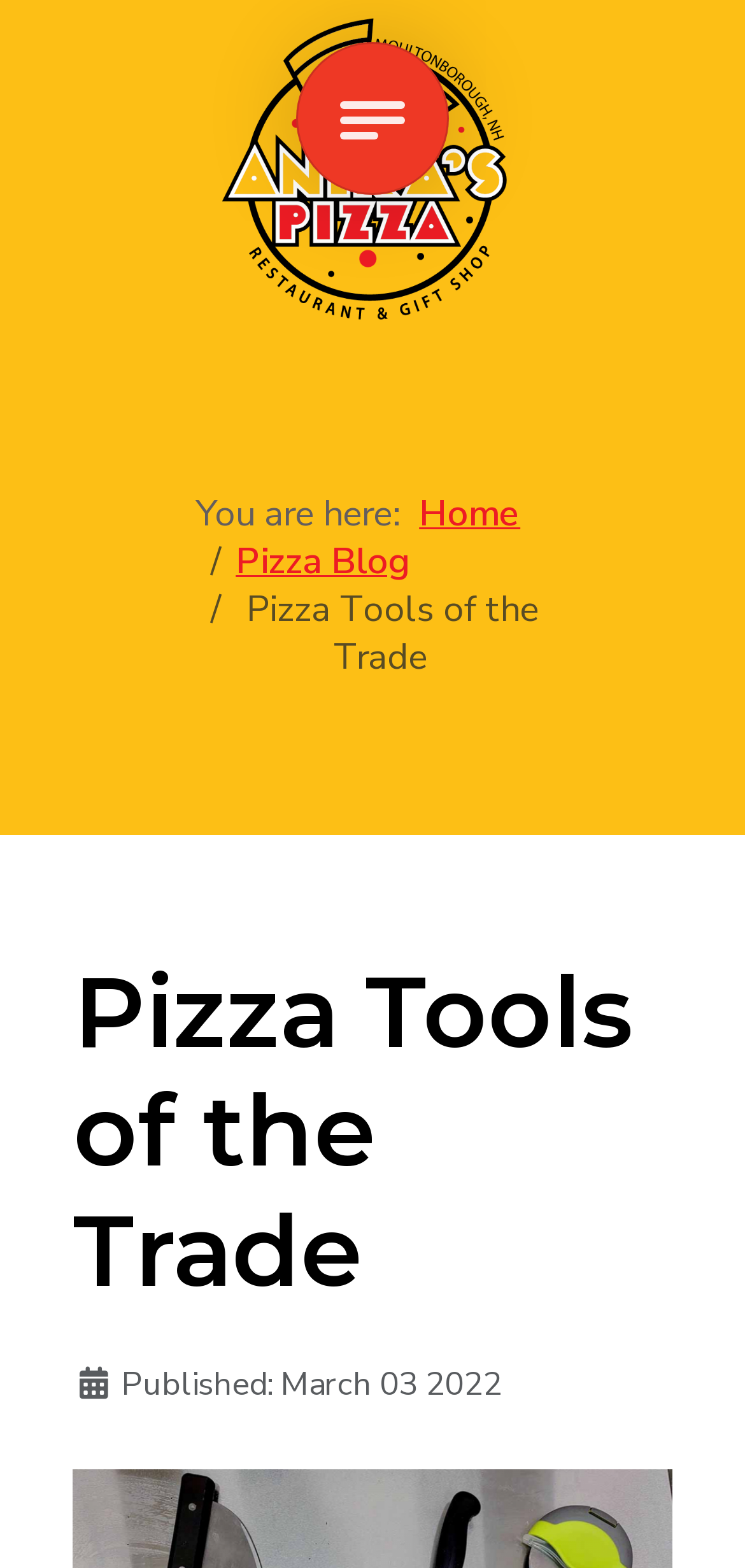What is the date of publication?
Please give a detailed and elaborate explanation in response to the question.

I found the description list detail element with the static text 'Published:' and a time element with the text 'March 03 2022'.